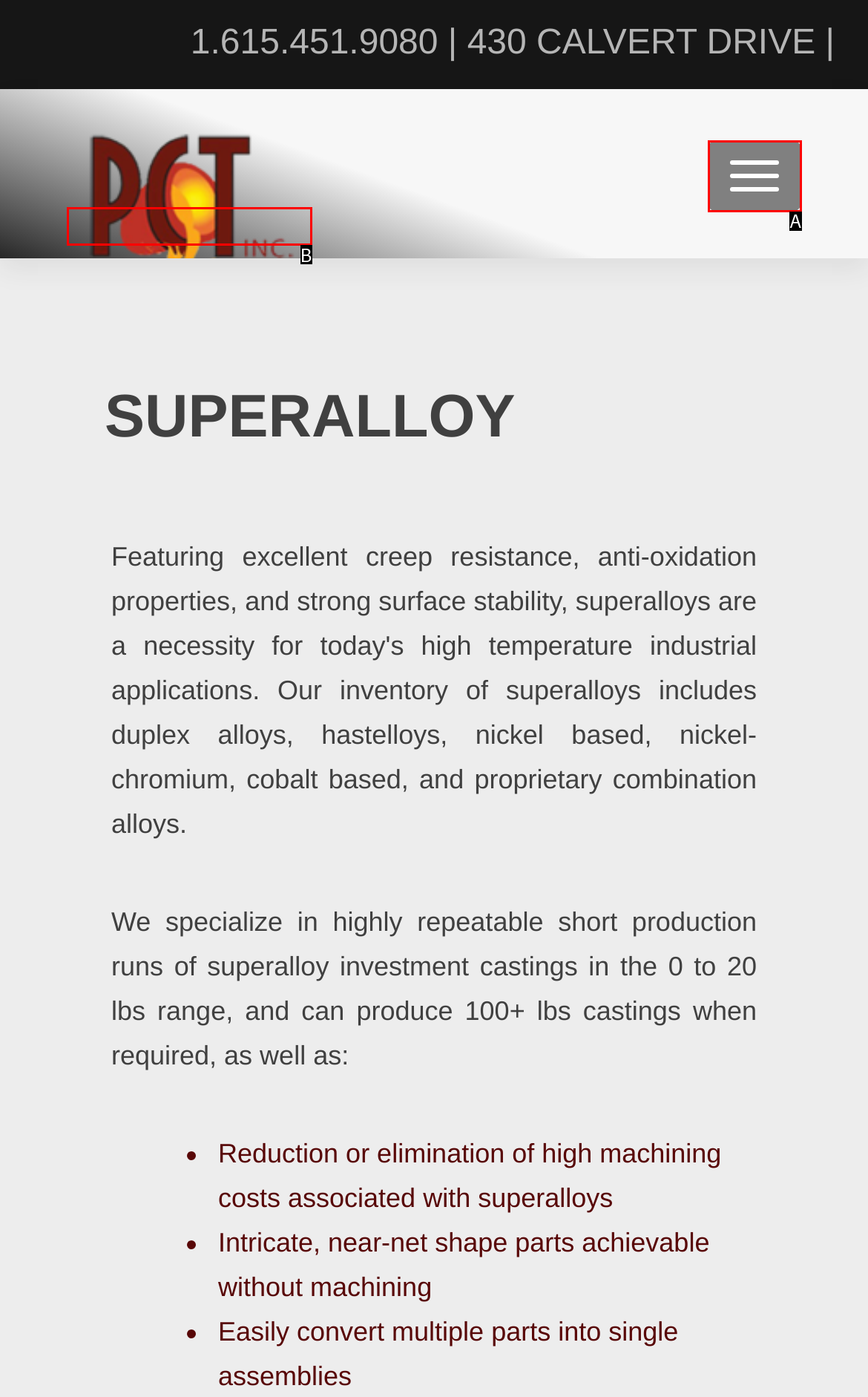Determine the option that aligns with this description: alt="PRECISION CASTINGS OF TENNESSEE, INC."
Reply with the option's letter directly.

B